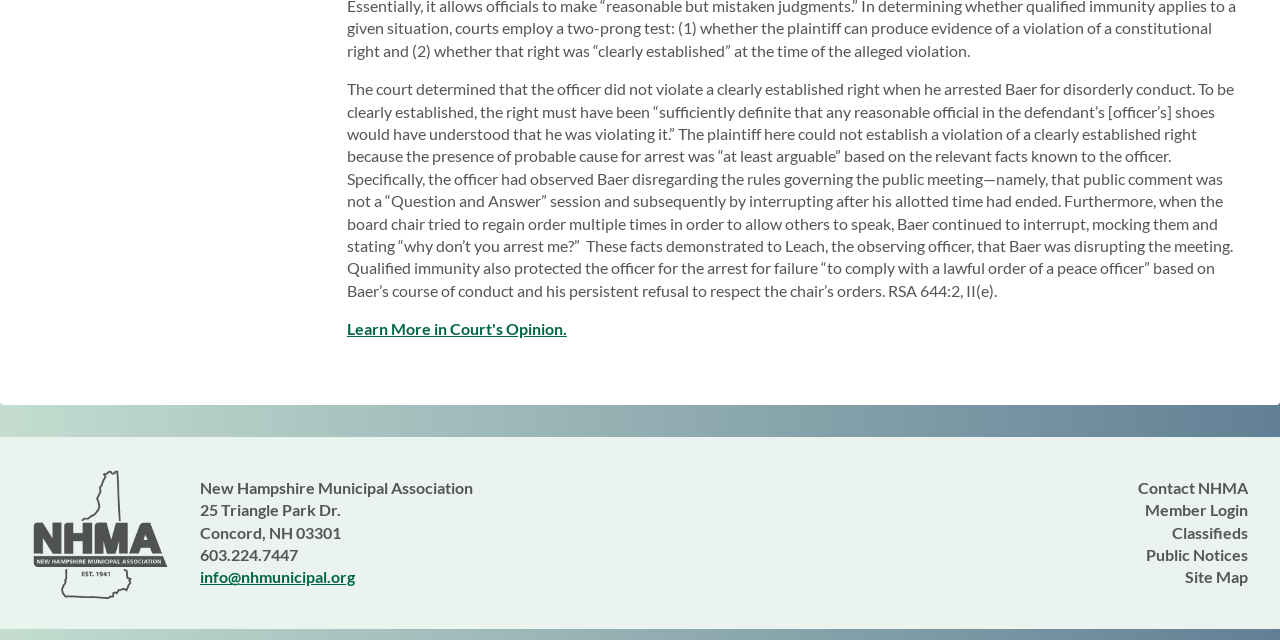Determine the bounding box coordinates in the format (top-left x, top-left y, bottom-right x, bottom-right y). Ensure all values are floating point numbers between 0 and 1. Identify the bounding box of the UI element described by: Site Map

[0.926, 0.886, 0.975, 0.916]